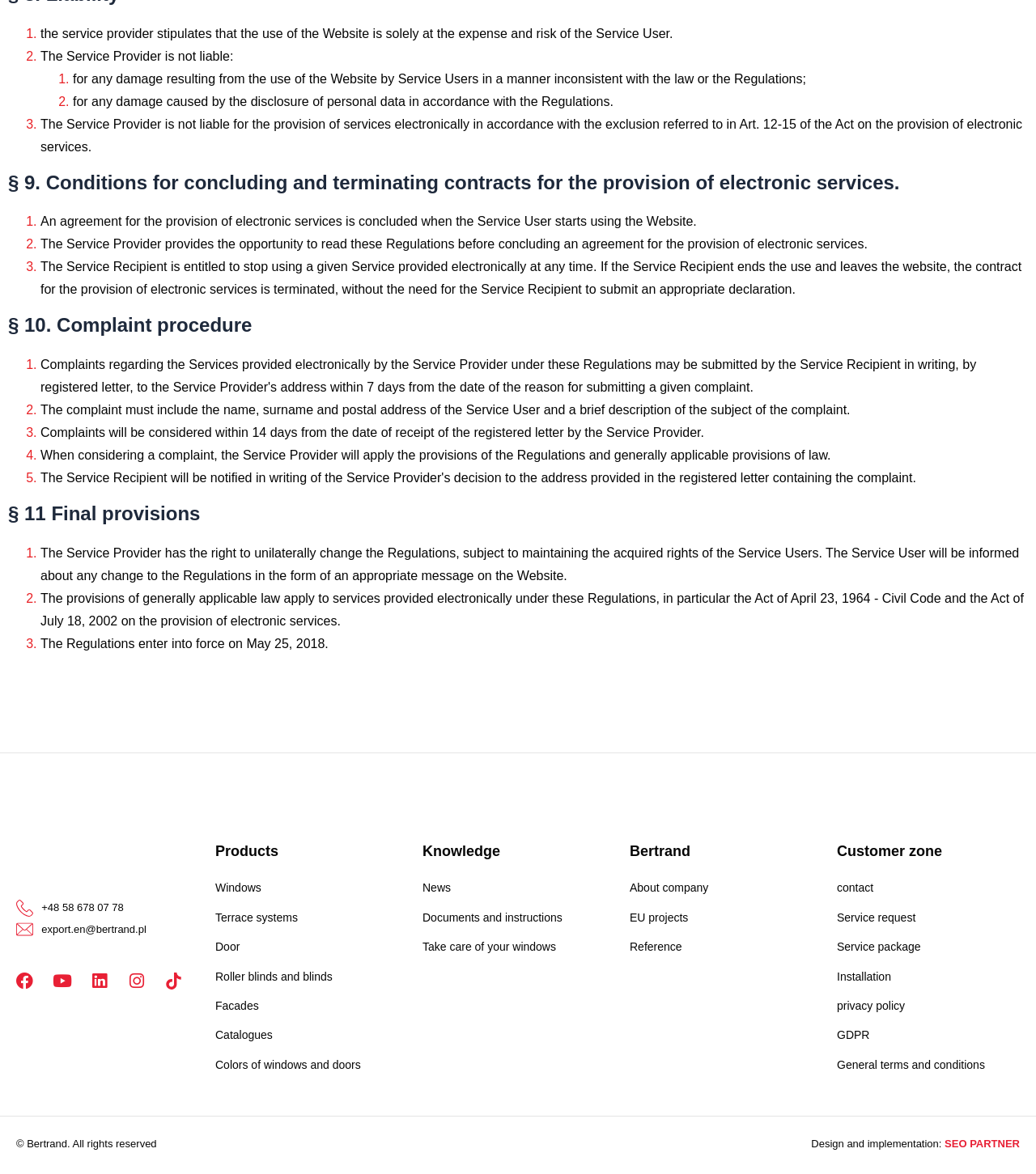Please predict the bounding box coordinates (top-left x, top-left y, bottom-right x, bottom-right y) for the UI element in the screenshot that fits the description: GDPR

[0.808, 0.873, 0.992, 0.891]